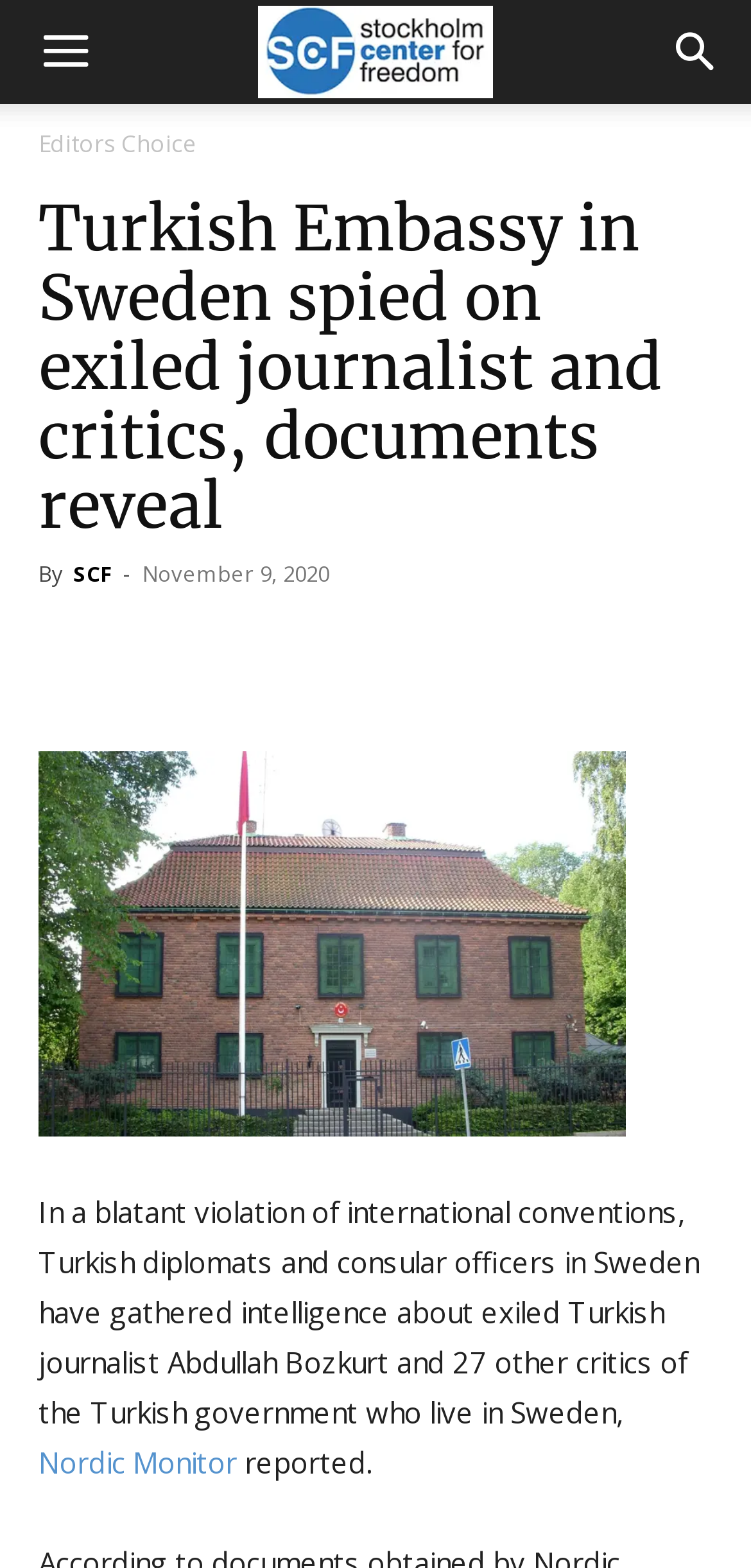Based on the provided description, "Nordic Monitor", find the bounding box of the corresponding UI element in the screenshot.

[0.051, 0.92, 0.315, 0.945]